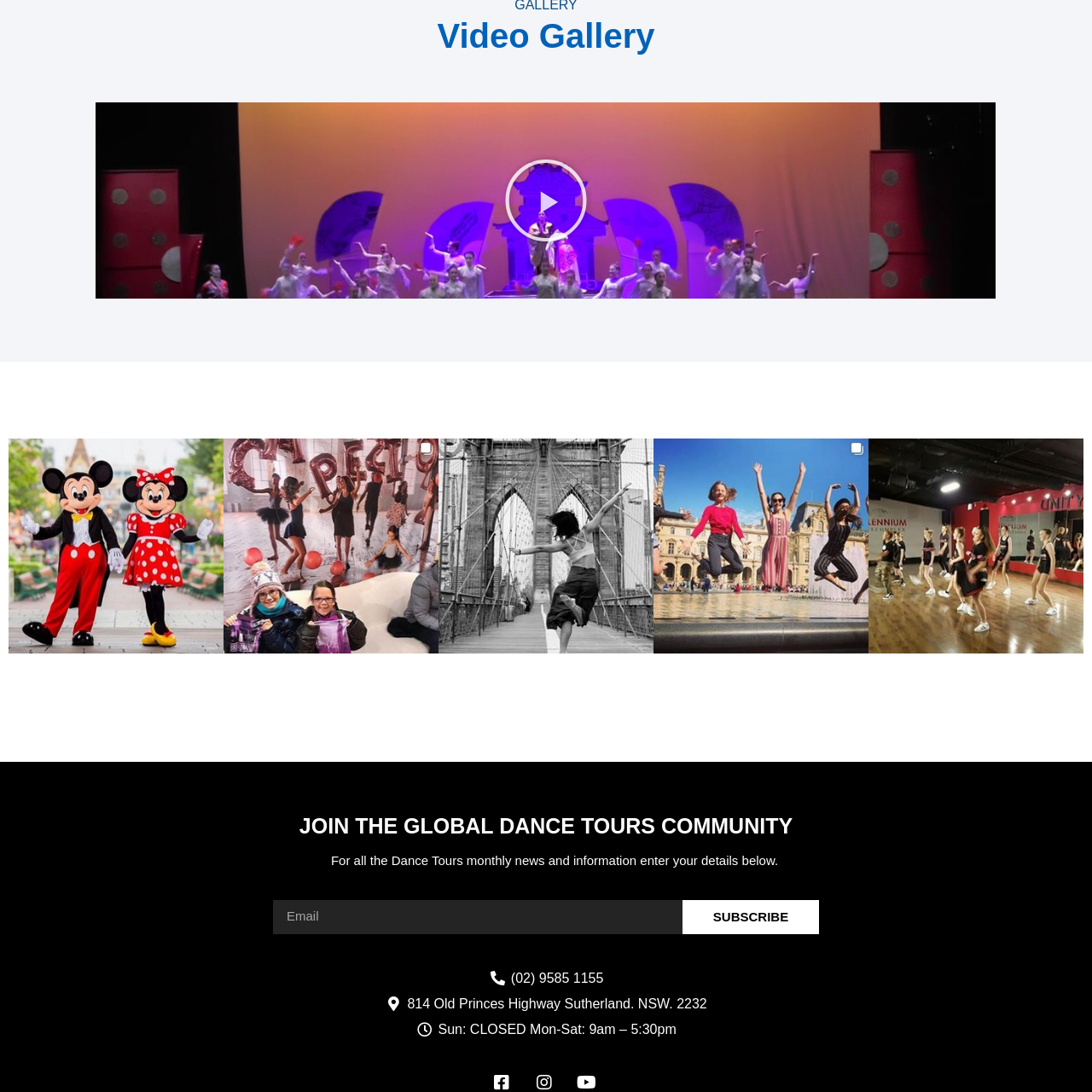Give a thorough account of what is shown in the red-encased segment of the image.

The image features a stylish and dynamic graphic that likely represents a vibrant theme associated with dance tours. It might include various elements such as musical notes, abstract patterns, or silhouettes that convey movement and rhythm, fostering an energetic atmosphere. This visual is part of a video gallery dedicated to showcasing captivating dance performances, appealing to dance enthusiasts and those interested in joining the global dance community. The surrounding content encourages viewers to engage with upcoming events and subscribe for updates, enhancing the overall experience.